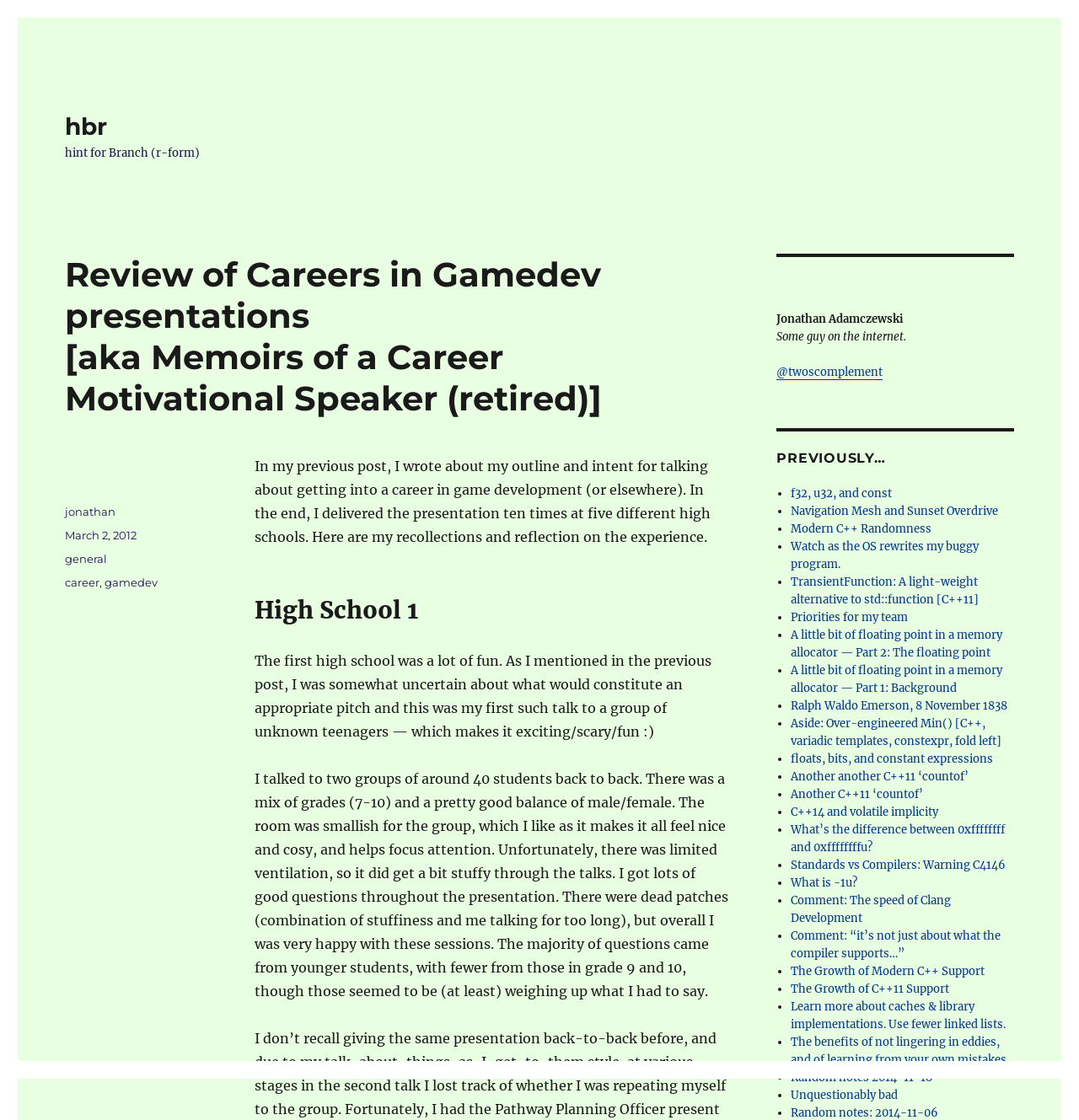How many high schools did the author visit?
Could you answer the question with a detailed and thorough explanation?

The author mentions in the blog post that they delivered the presentation ten times at five different high schools.